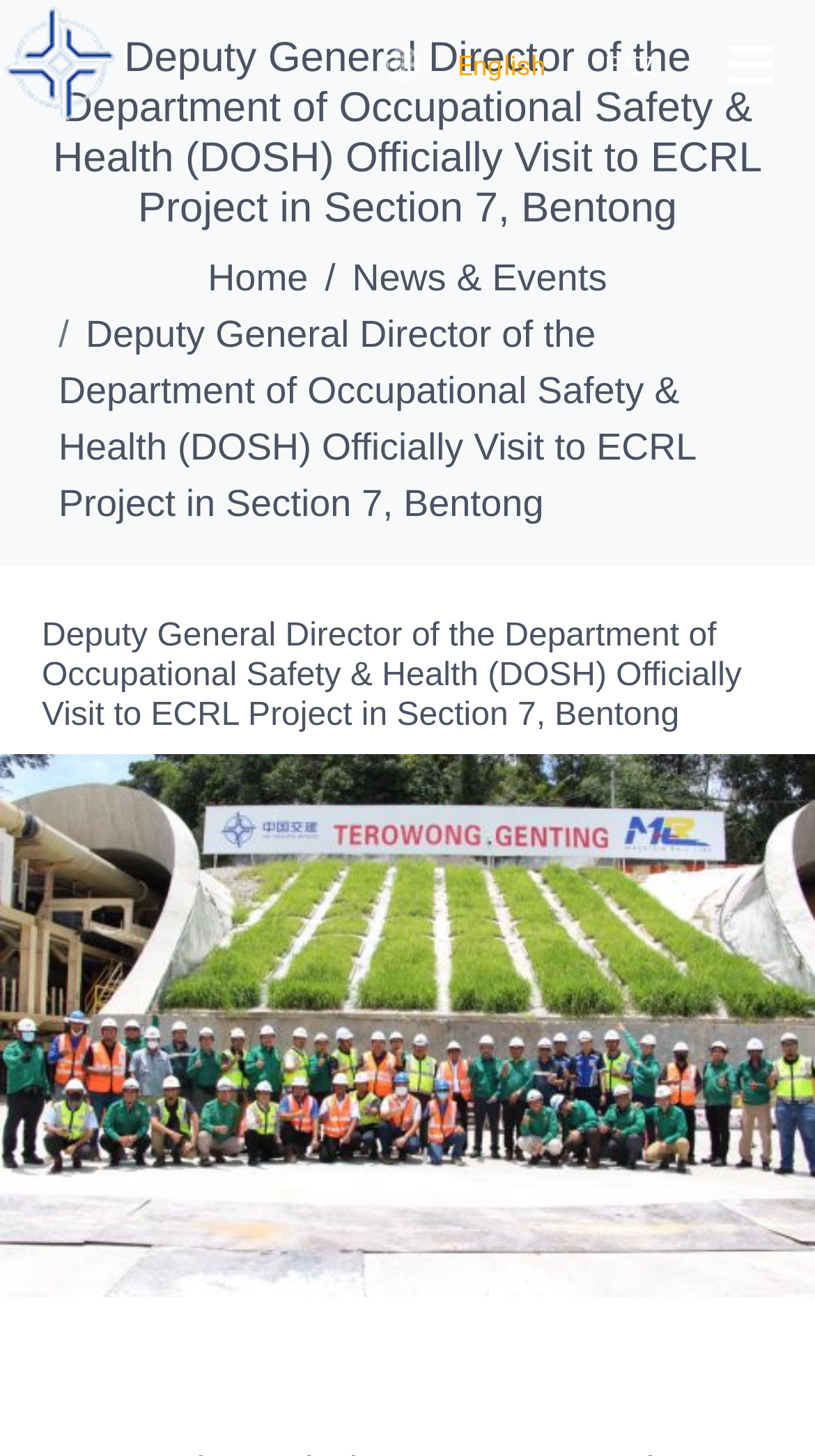Please reply to the following question using a single word or phrase: 
What is the topic of the news article?

DOSH visit to ECRL Project